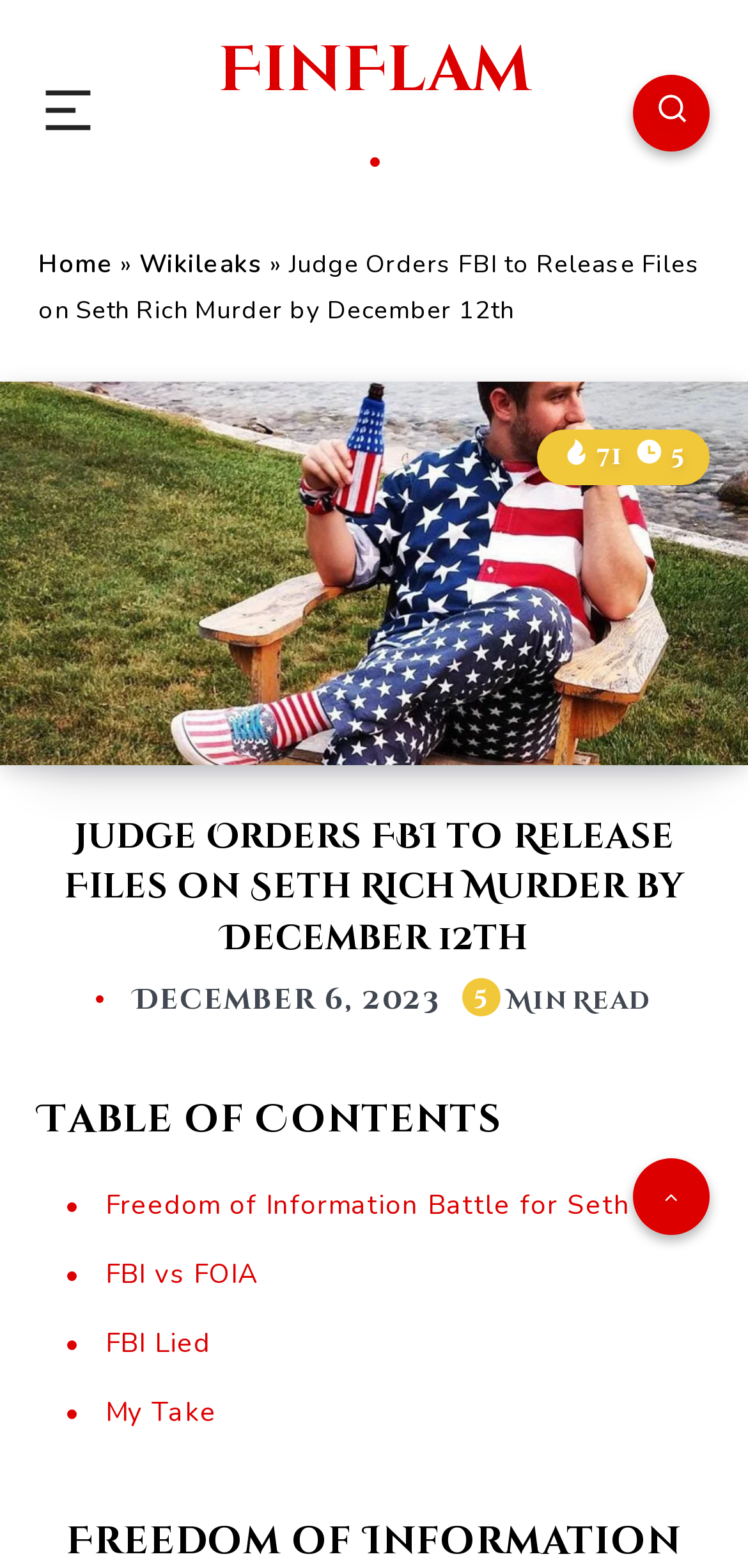Specify the bounding box coordinates of the area to click in order to execute this command: 'go to home page'. The coordinates should consist of four float numbers ranging from 0 to 1, and should be formatted as [left, top, right, bottom].

None